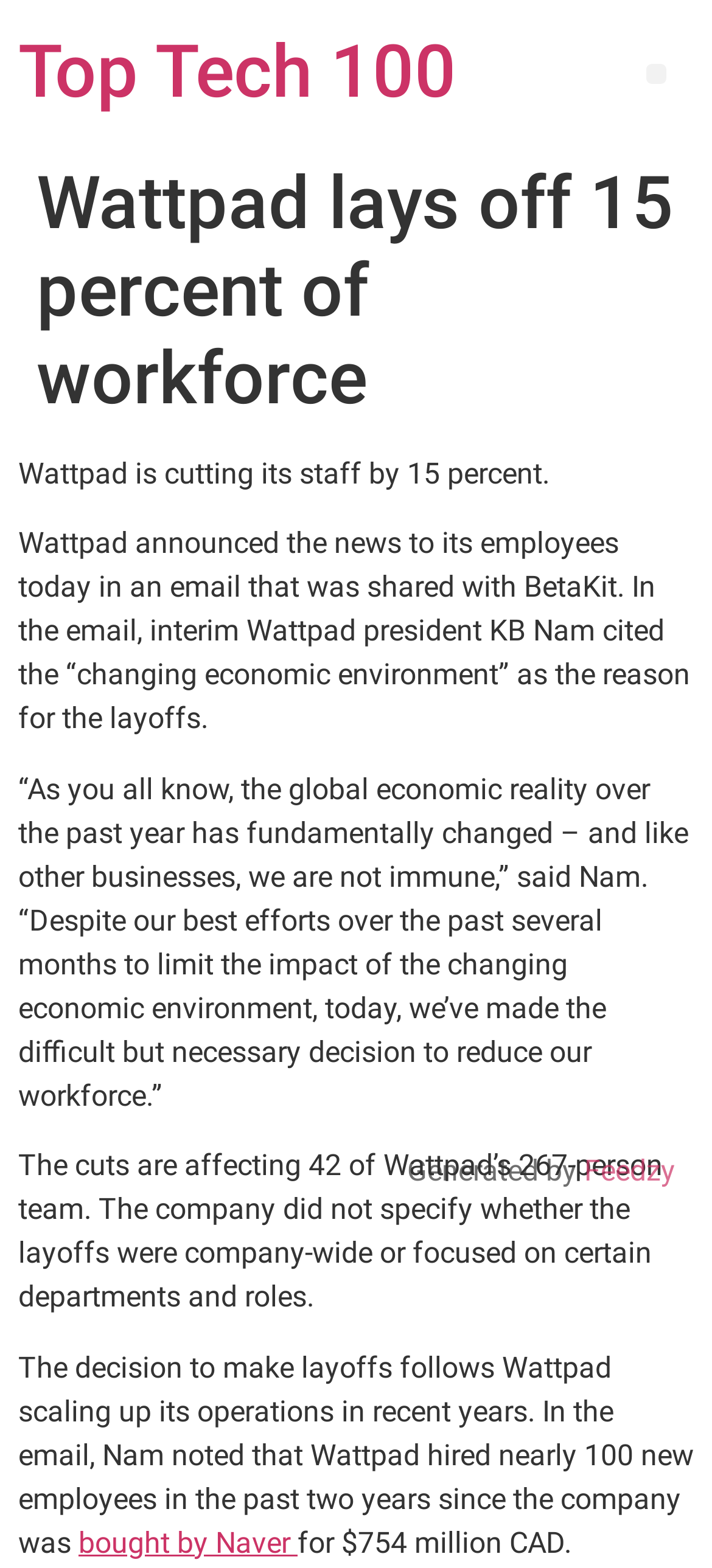How many new employees did Wattpad hire in the past two years?
From the details in the image, provide a complete and detailed answer to the question.

The answer can be found in the paragraph that mentions Wattpad scaling up its operations in recent years. The sentence states 'In the email, Nam noted that Wattpad hired nearly 100 new employees in the past two years since the company was...' This indicates that Wattpad hired nearly 100 new employees in the past two years.